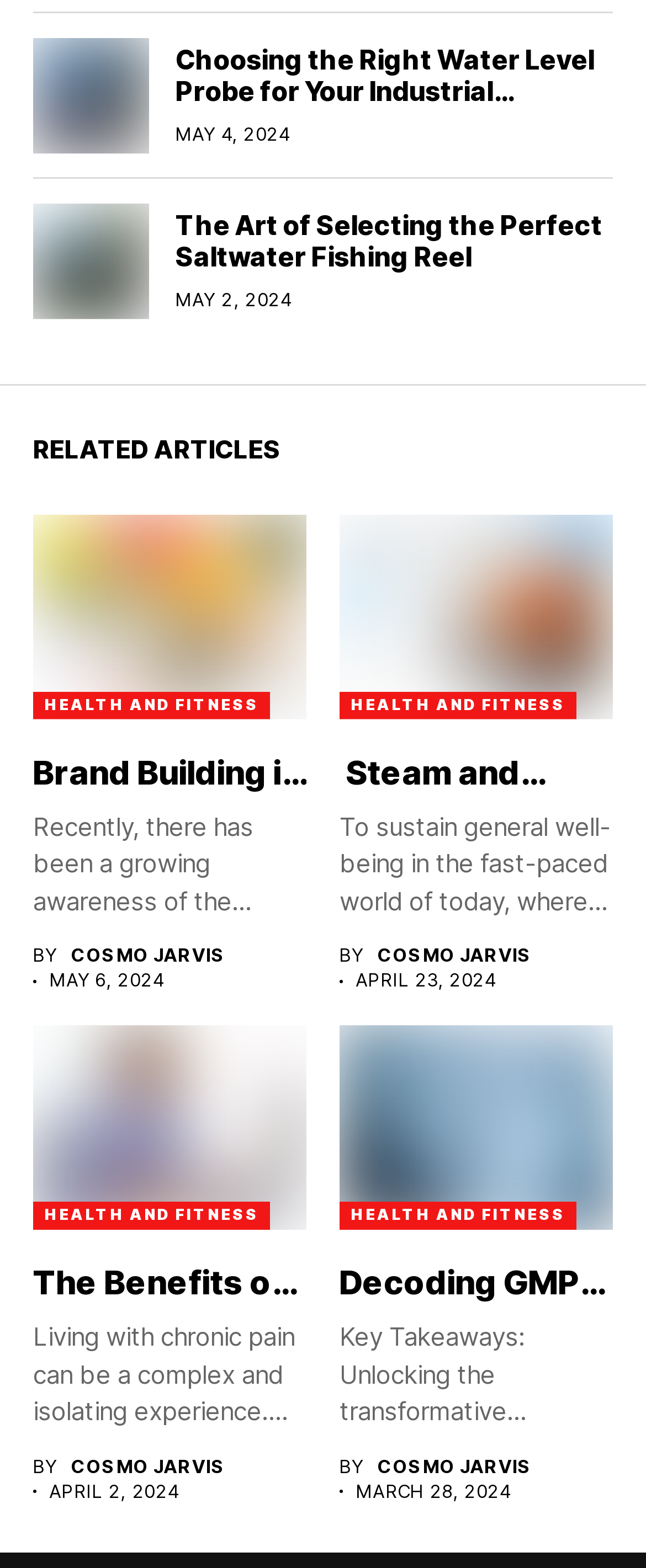Kindly determine the bounding box coordinates of the area that needs to be clicked to fulfill this instruction: "Explore the benefits of using an online pain clinic".

[0.051, 0.806, 0.441, 0.882]